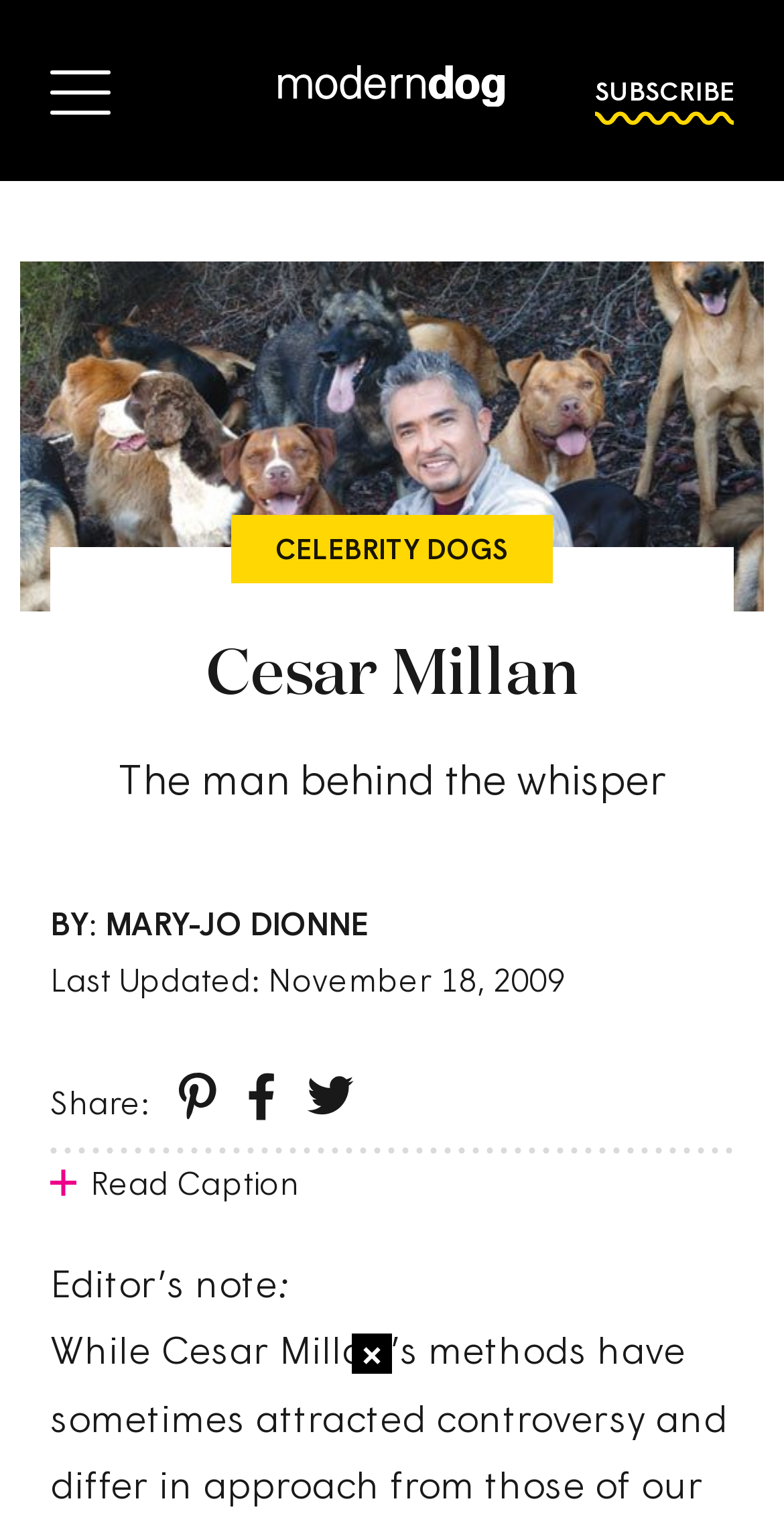How many social media sharing links are there?
Answer the question with a detailed explanation, including all necessary information.

I found the social media sharing links by looking at the link elements that are located below the static text element that says 'Share:' and are accompanied by image elements. There are three of them.